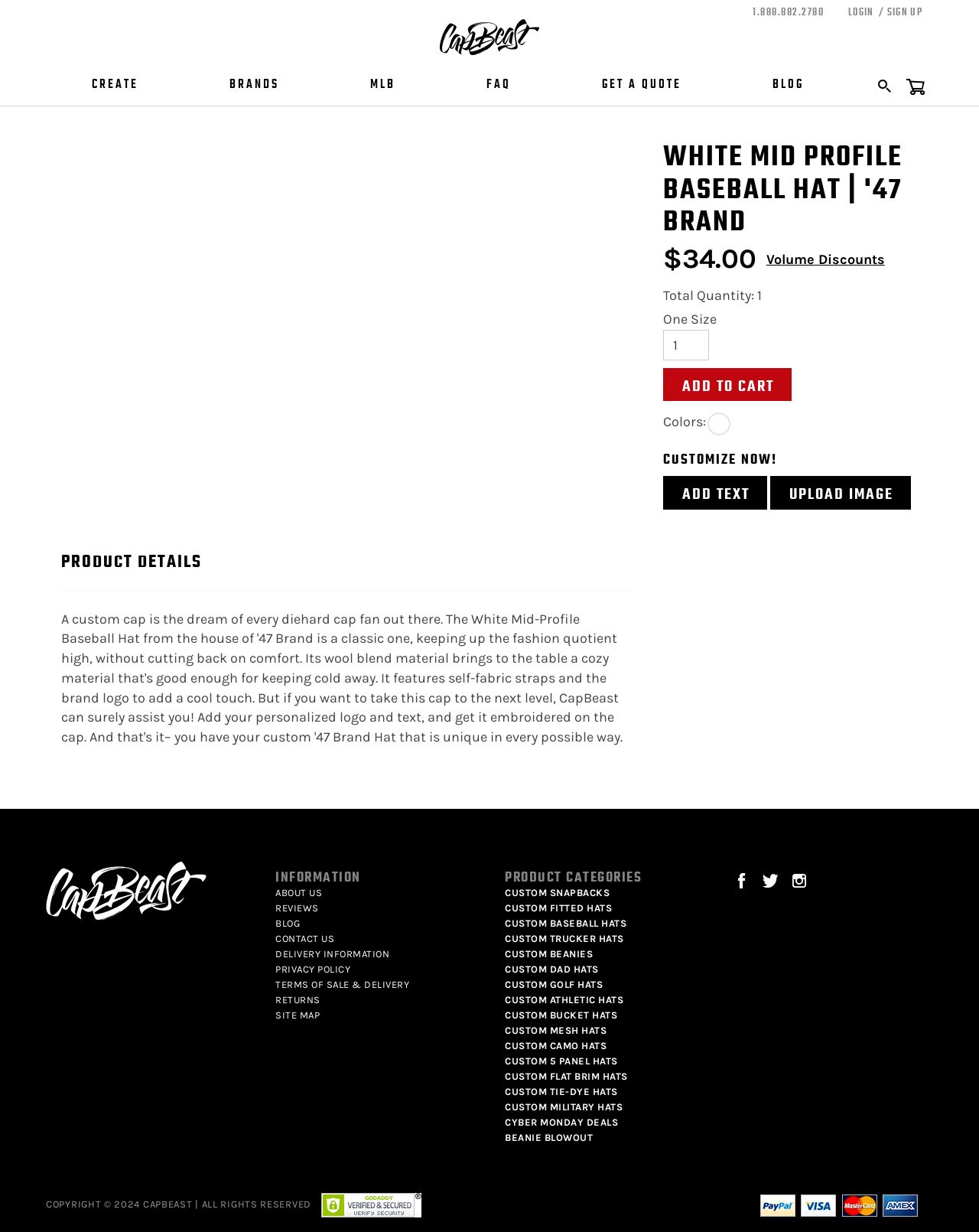What is the price of the White Mid-Profile Baseball Hat?
Please use the visual content to give a single word or phrase answer.

$34.00